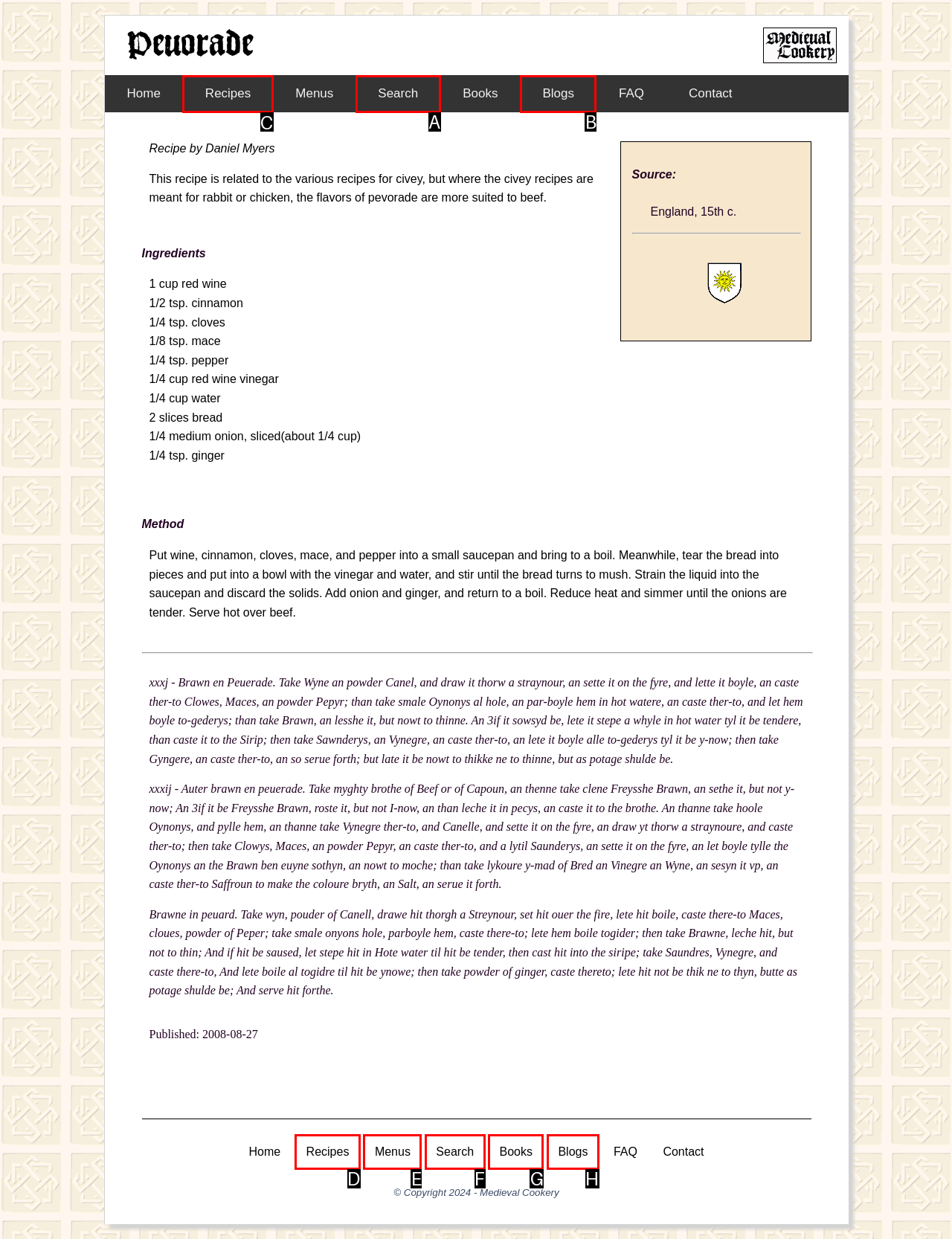Which option should be clicked to execute the following task: click the 'Recipes' link? Respond with the letter of the selected option.

C